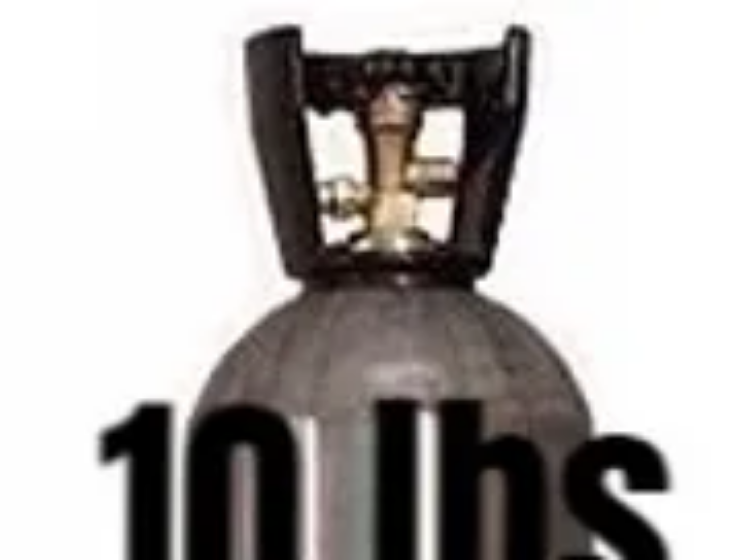What is the color of the valve apparatus?
From the image, provide a succinct answer in one word or a short phrase.

Black